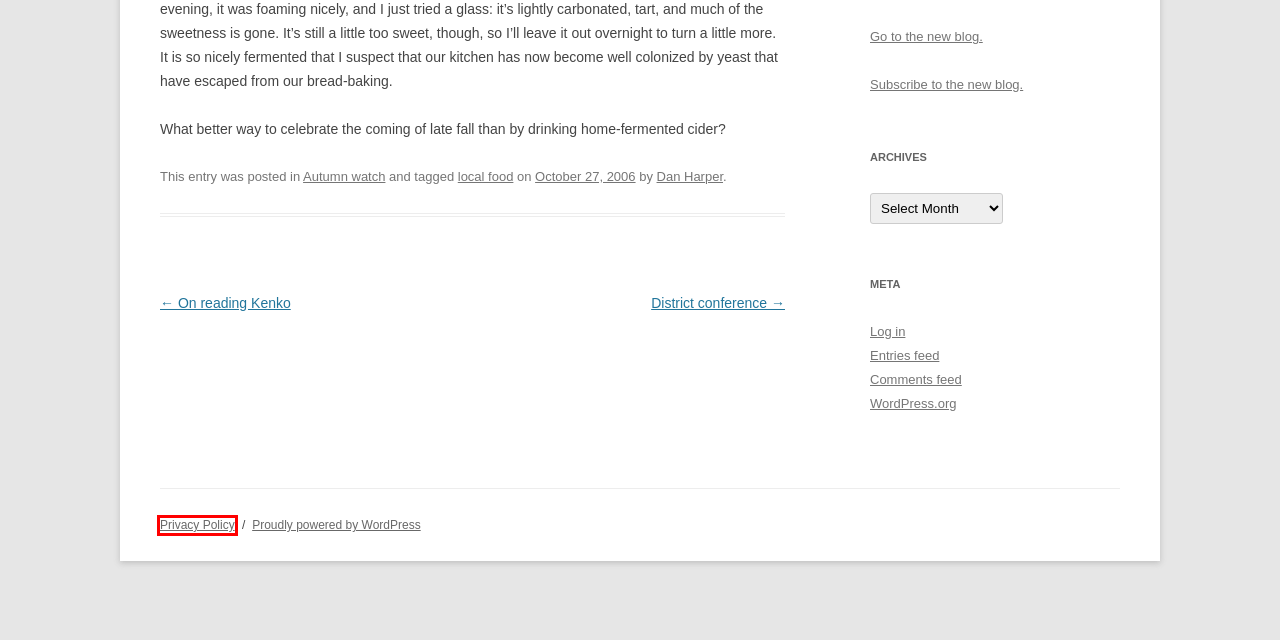Given a screenshot of a webpage with a red bounding box, please pick the webpage description that best fits the new webpage after clicking the element inside the bounding box. Here are the candidates:
A. Blog Tool, Publishing Platform, and CMS – WordPress.org
B. Yet Another Unitarian Universalist
C. Log In ‹ Yet Another Unitarian Universalist, vol.1 — WordPress
D. Comments for Yet Another Unitarian Universalist, vol.1
E. Autumn watch | Yet Another Unitarian Universalist, vol.1
F. District conference | Yet Another Unitarian Universalist, vol.1
G. Privacy Policy | Yet Another Unitarian Universalist, vol.1
H. Yet Another Unitarian Universalist – A postmodern heretic's spiritual journey

G